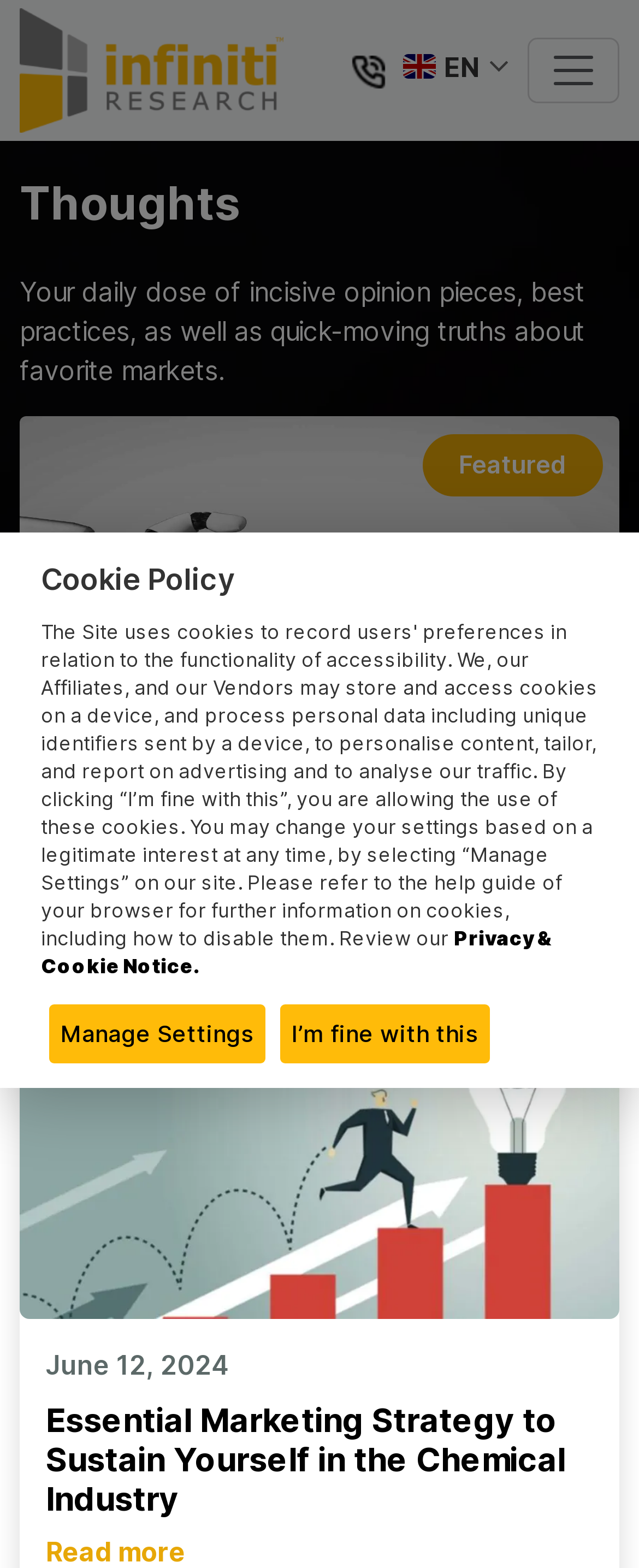What is the purpose of the 'Toggle navigation' button?
Examine the image and provide an in-depth answer to the question.

The 'Toggle navigation' button is located at the top of the webpage, and it is likely used to navigate the website's menu or sections. This is a common design pattern in websites, where the navigation menu is hidden by default and can be toggled on or off using a button.